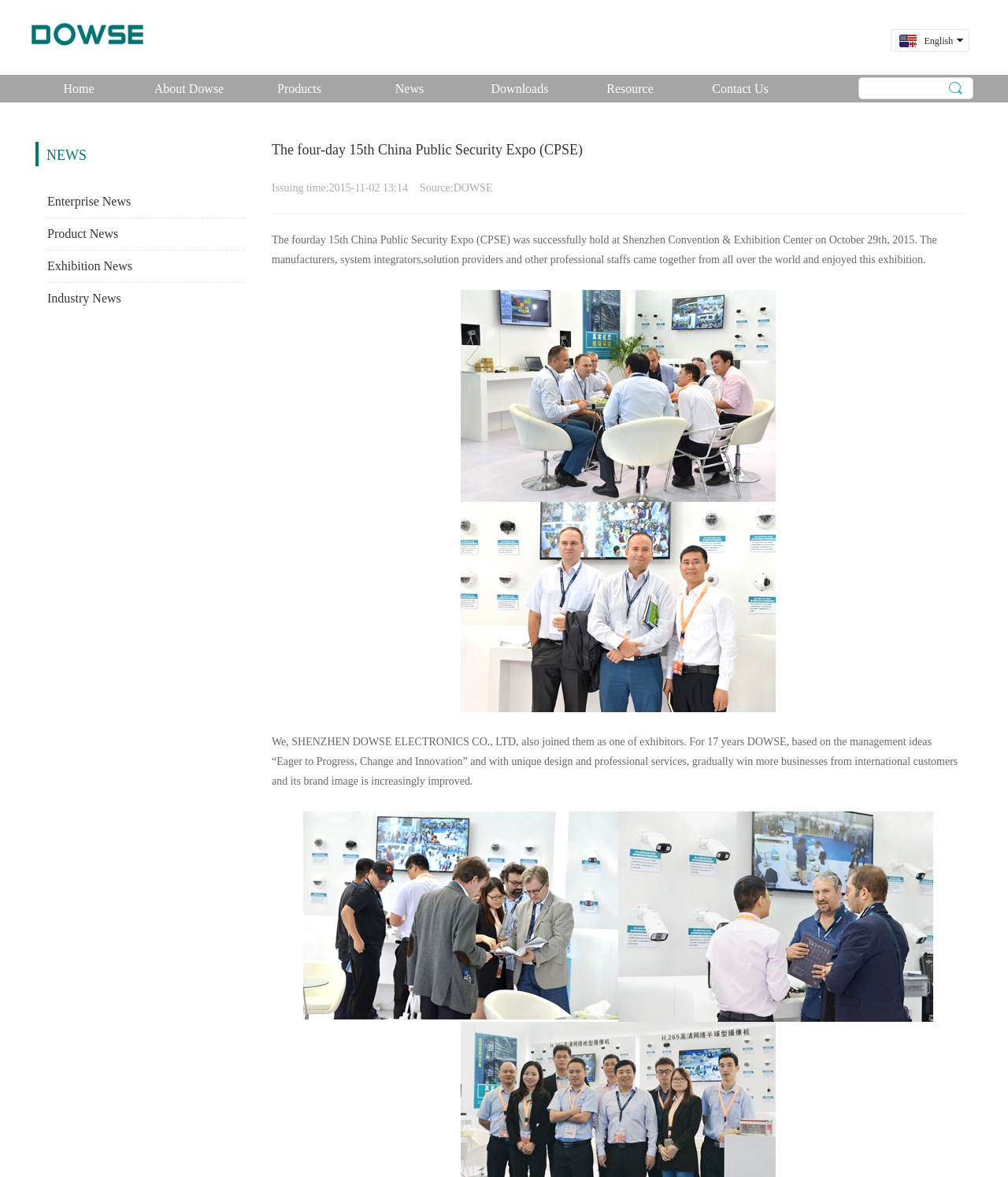Give a short answer to this question using one word or a phrase:
What is the event mentioned in the webpage?

China Public Security Expo